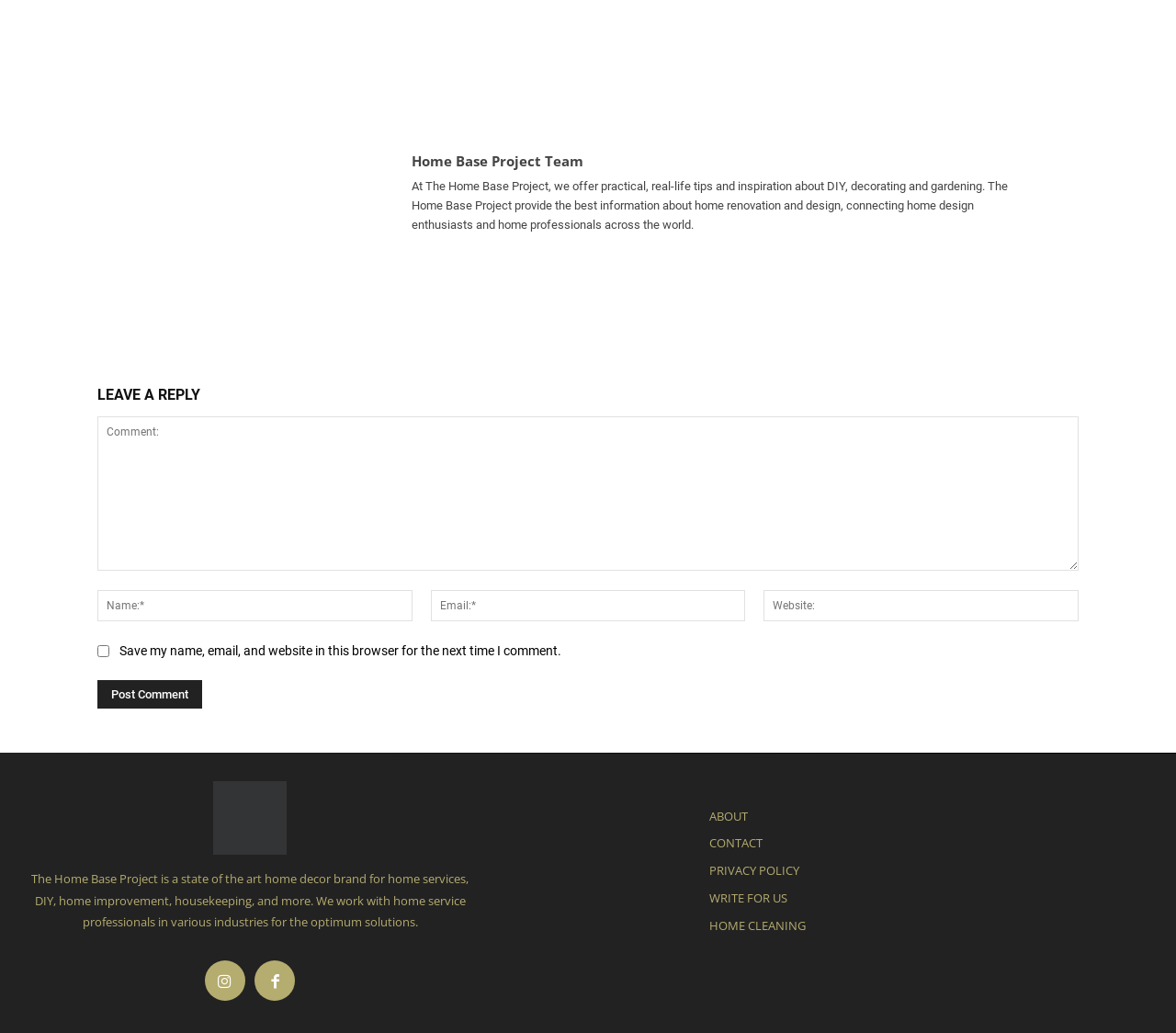Please identify the bounding box coordinates of the area that needs to be clicked to follow this instruction: "Enter your comment".

[0.083, 0.403, 0.917, 0.553]